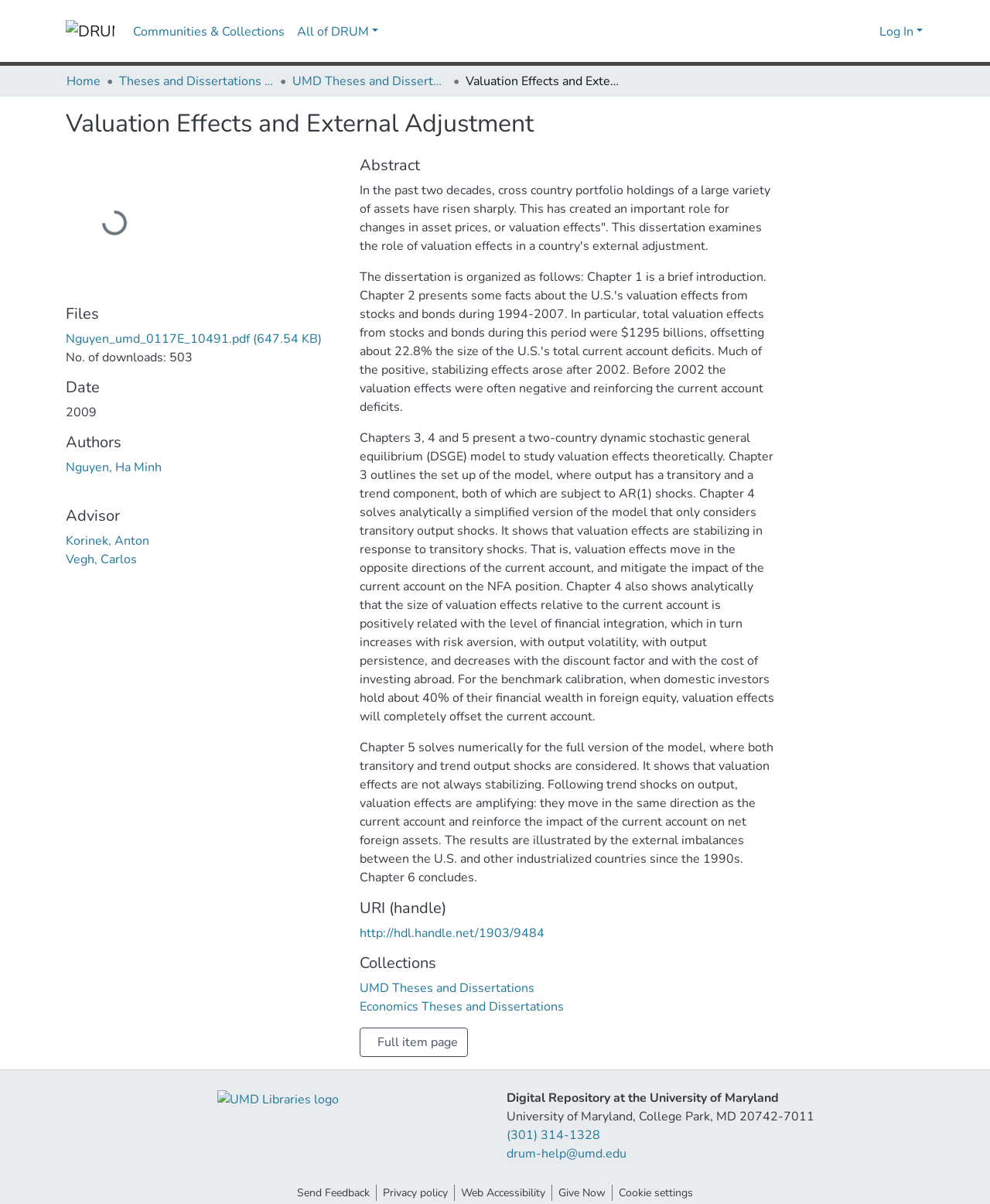Give a detailed account of the webpage.

This webpage is about a dissertation titled "Valuation Effects and External Adjustment" by Ha Minh Nguyen. At the top, there is a main navigation bar with links to "DRUM", "Communities & Collections", "All of DRUM", and a search bar. On the right side of the navigation bar, there are buttons for language switching and logging in.

Below the navigation bar, there is a breadcrumb navigation section with links to "Home", "Theses and Dissertations from UMD", and "UMD Theses and Dissertations". Next to the breadcrumb navigation, there is a heading with the title of the dissertation.

The main content of the webpage is divided into several sections. The first section has a heading "Files" and lists a PDF file with its size and number of downloads. The next section has headings for "Date", "Authors", "Advisor", and lists the corresponding information.

The "Abstract" section is the longest and describes the content of the dissertation. It explains that the dissertation examines the role of valuation effects in a country's external adjustment and presents a two-country dynamic stochastic general equilibrium model to study valuation effects theoretically. The abstract is divided into three paragraphs, each describing a chapter of the dissertation.

Below the abstract, there are sections for "URI (handle)" with a link to the handle, "Collections" with links to "UMD Theses and Dissertations" and "Economics Theses and Dissertations", and a button to view the full item page.

At the bottom of the webpage, there is a section with links to the UMD Libraries logo, "Digital Repository at the University of Maryland", and contact information for the University of Maryland, College Park. There are also links to "Send Feedback", "Privacy policy", "Web Accessibility", "Give Now", and "Cookie settings".